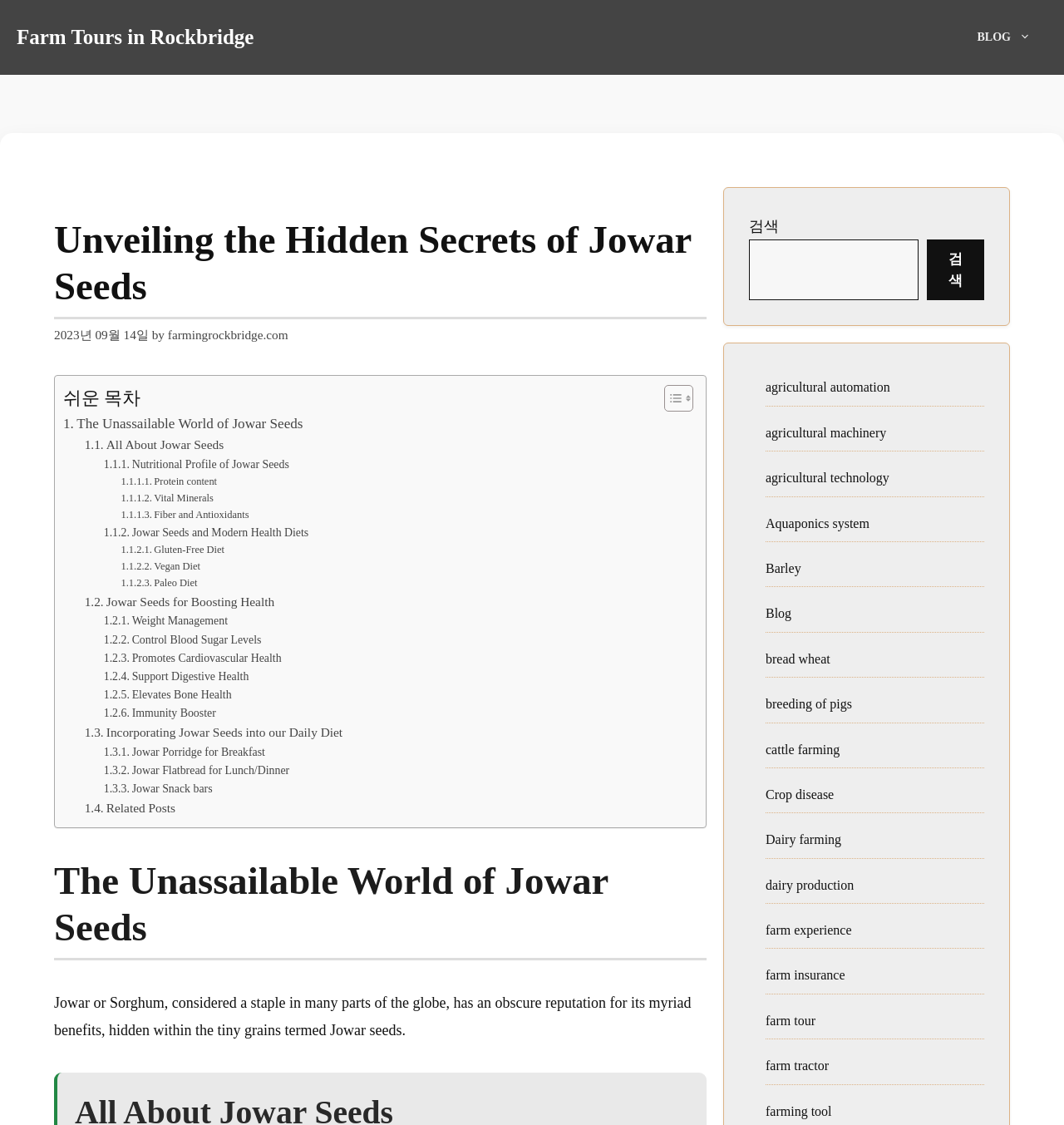What is the main topic of this webpage?
Answer the question based on the image using a single word or a brief phrase.

Jowar Seeds